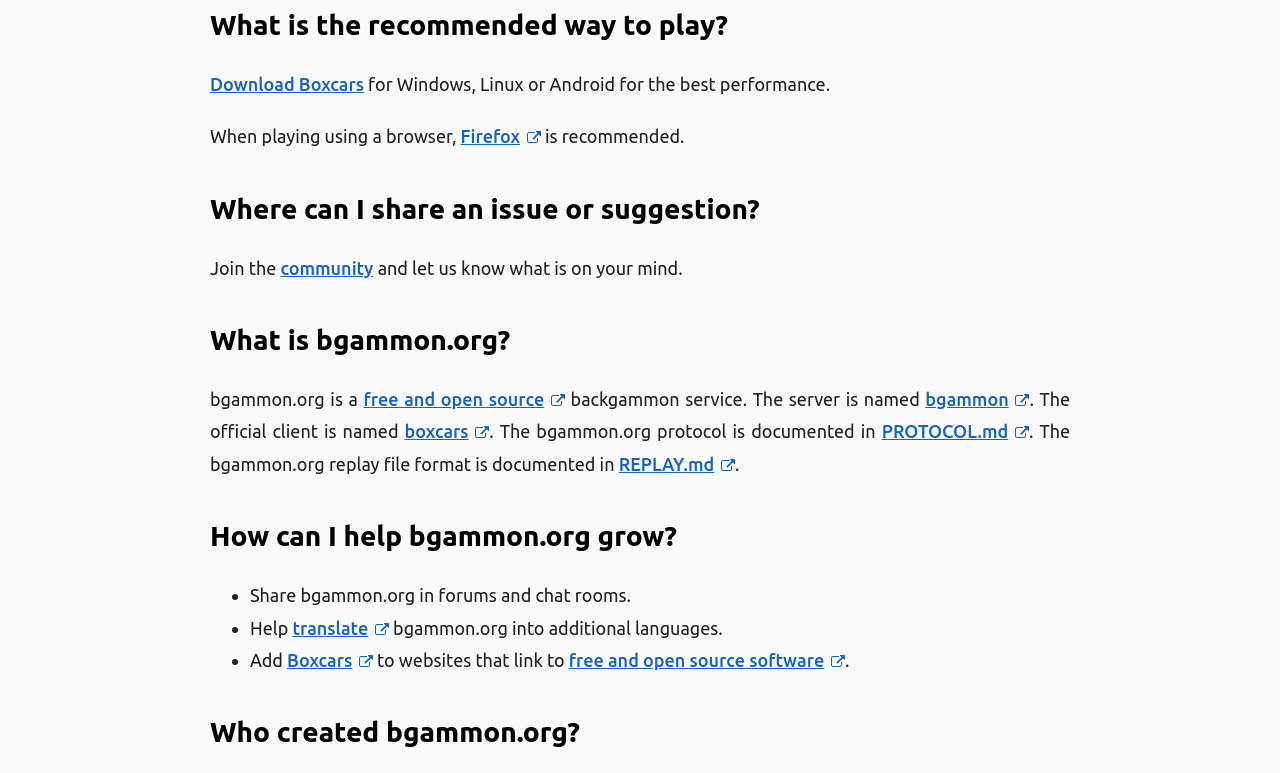Find the bounding box coordinates of the clickable area that will achieve the following instruction: "Download Boxcars".

[0.164, 0.095, 0.284, 0.121]